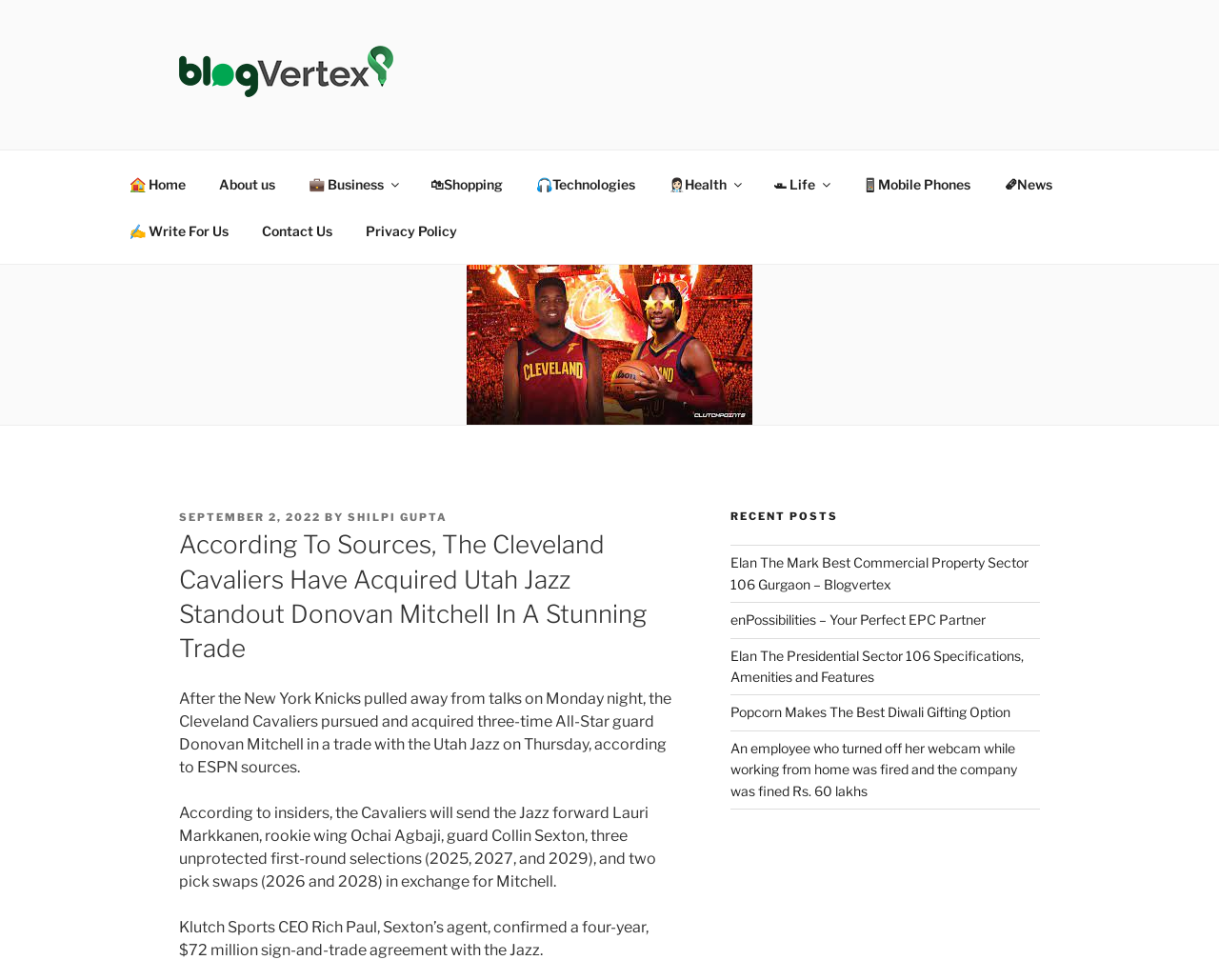Construct a comprehensive description capturing every detail on the webpage.

The webpage is an article about the Cleveland Cavaliers acquiring Donovan Mitchell in a trade with the Utah Jazz. At the top left, there is a logo and a link to "Blog Vertex" with an image. Below it, there is a navigation menu with links to various categories such as "Home", "About us", "Business", "Shopping", and more.

On the right side, there is a sidebar with a heading "RECENT POSTS" and a list of links to recent articles. The main content of the article is on the left side, with a large image at the top. Below the image, there is a header with the title of the article, "According To Sources, The Cleveland Cavaliers Have Acquired Utah Jazz Standout Donovan Mitchell In A Stunning Trade".

The article is divided into paragraphs, with the first paragraph stating that the Cleveland Cavaliers acquired Donovan Mitchell in a trade with the Utah Jazz. The second paragraph explains the details of the trade, including the players and draft picks involved. The third paragraph mentions a sign-and-trade agreement between the Jazz and Collin Sexton's agent.

There are five links to recent posts in the sidebar, with titles such as "Elan The Mark Best Commercial Property Sector 106 Gurgaon" and "An employee who turned off her webcam while working from home was fired and the company was fined Rs. 60 lakhs".